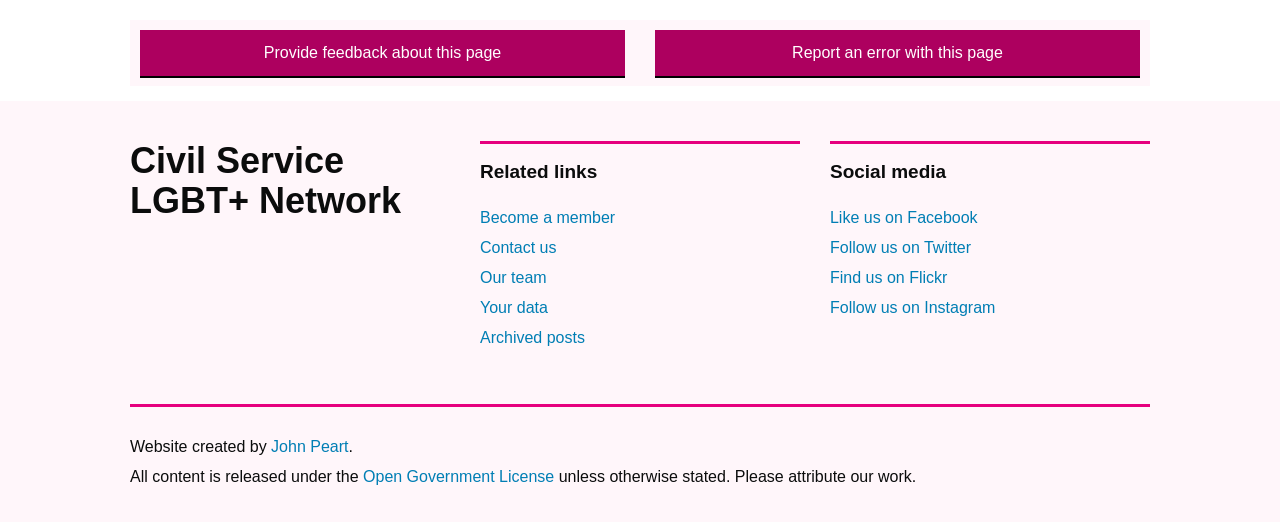From the webpage screenshot, predict the bounding box coordinates (top-left x, top-left y, bottom-right x, bottom-right y) for the UI element described here: Archived posts

[0.375, 0.63, 0.457, 0.663]